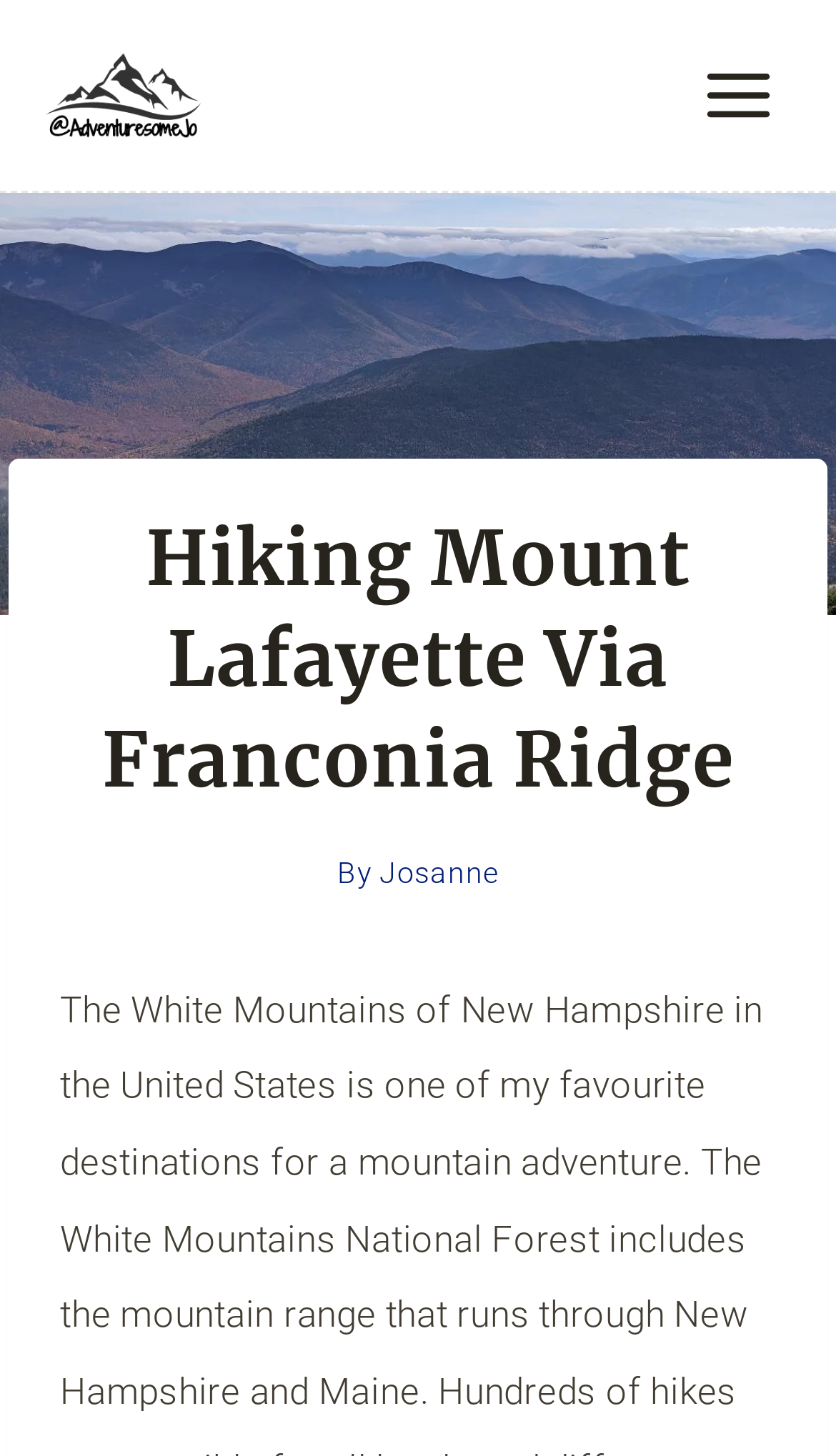Please examine the image and answer the question with a detailed explanation:
How many mountains are mentioned?

The webpage mentions three mountains: Mount Lafayette, Little Haystack, and Lincoln, which are mentioned in the context of hiking the Franconia Ridge Loop Trail.